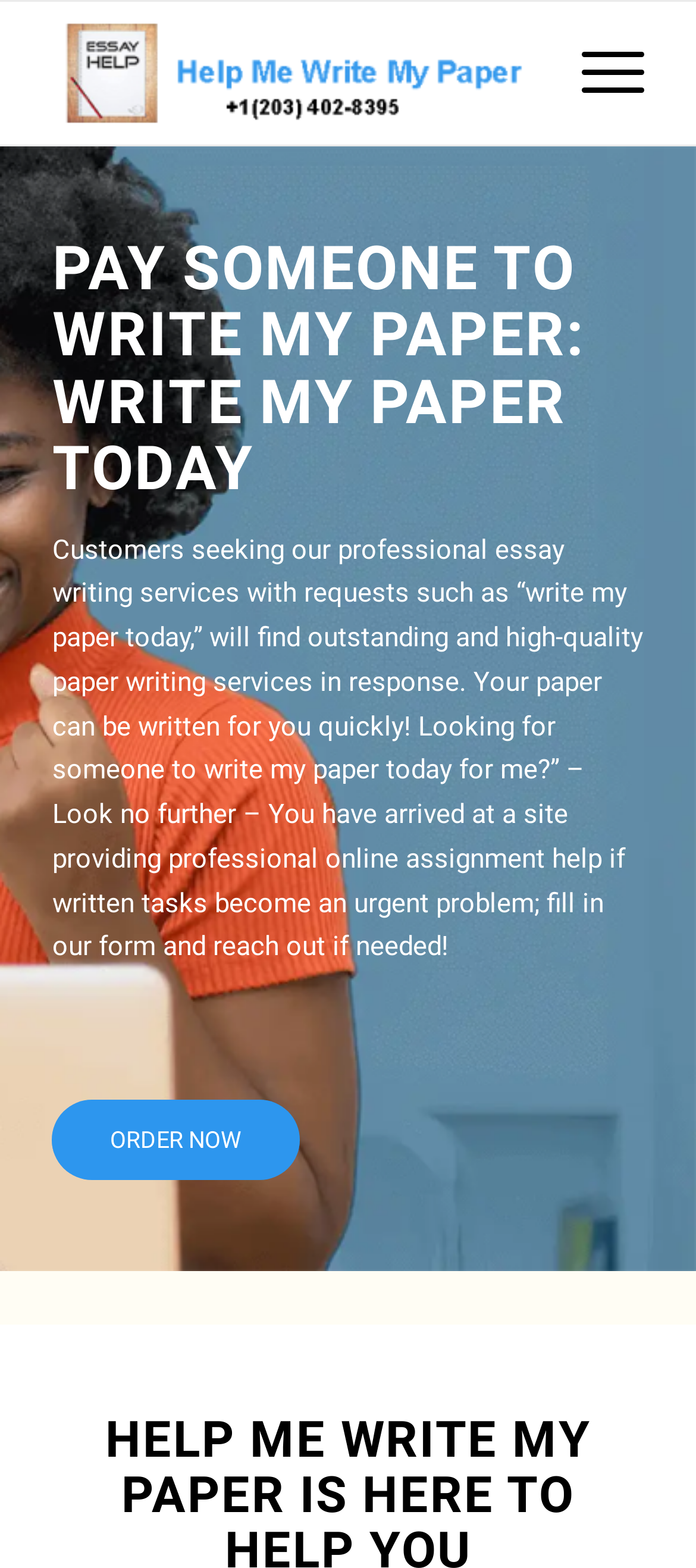Given the webpage screenshot and the description, determine the bounding box coordinates (top-left x, top-left y, bottom-right x, bottom-right y) that define the location of the UI element matching this description: Menu Menu

[0.784, 0.001, 0.925, 0.092]